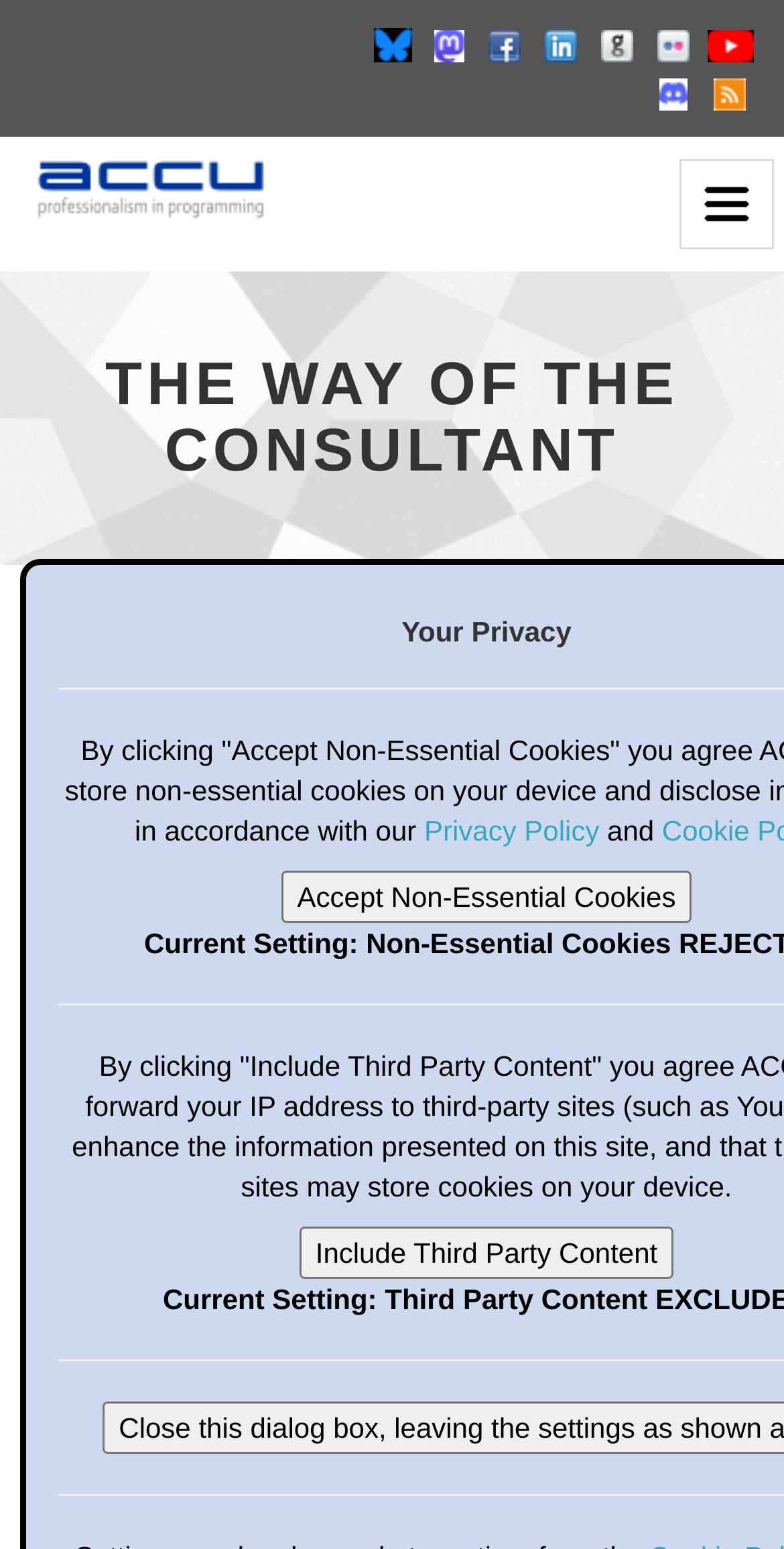Summarize the contents and layout of the webpage in detail.

The webpage appears to be an article or blog post titled "The Way of the Consultant" by Teedy Deigh. At the top left of the page, there is a logo of "The Way of the Consultant" which is also a link to the homepage. Next to the logo, there is a heading with the same title in a larger font size.

Below the heading, there is a section with the author's name, "By Teedy Deigh", and a publication detail, "Overload, 16(84):, April 2008". This section is separated from the rest of the content by a horizontal line.

The main content of the article starts with a brief summary, "Effective communication is a challenging reponsibility of the communicator - Teedy Deigh offers some observations on how consultants can meet this challenge." This is followed by a longer paragraph discussing the different levels of mastery and achievement in reviewing things such as code, architecture, or development process.

The article continues with another paragraph that asks how to distinguish between the different levels, and then provides an example response to a questionable system implementation.

On the top right of the page, there are several links, each accompanied by a small image, which appear to be navigation links or social media icons. There is also a button to toggle navigation.

At the bottom of the page, there are three buttons: "Privacy Policy", "Accept Non-Essential Cookies", and "Include Third Party Content".